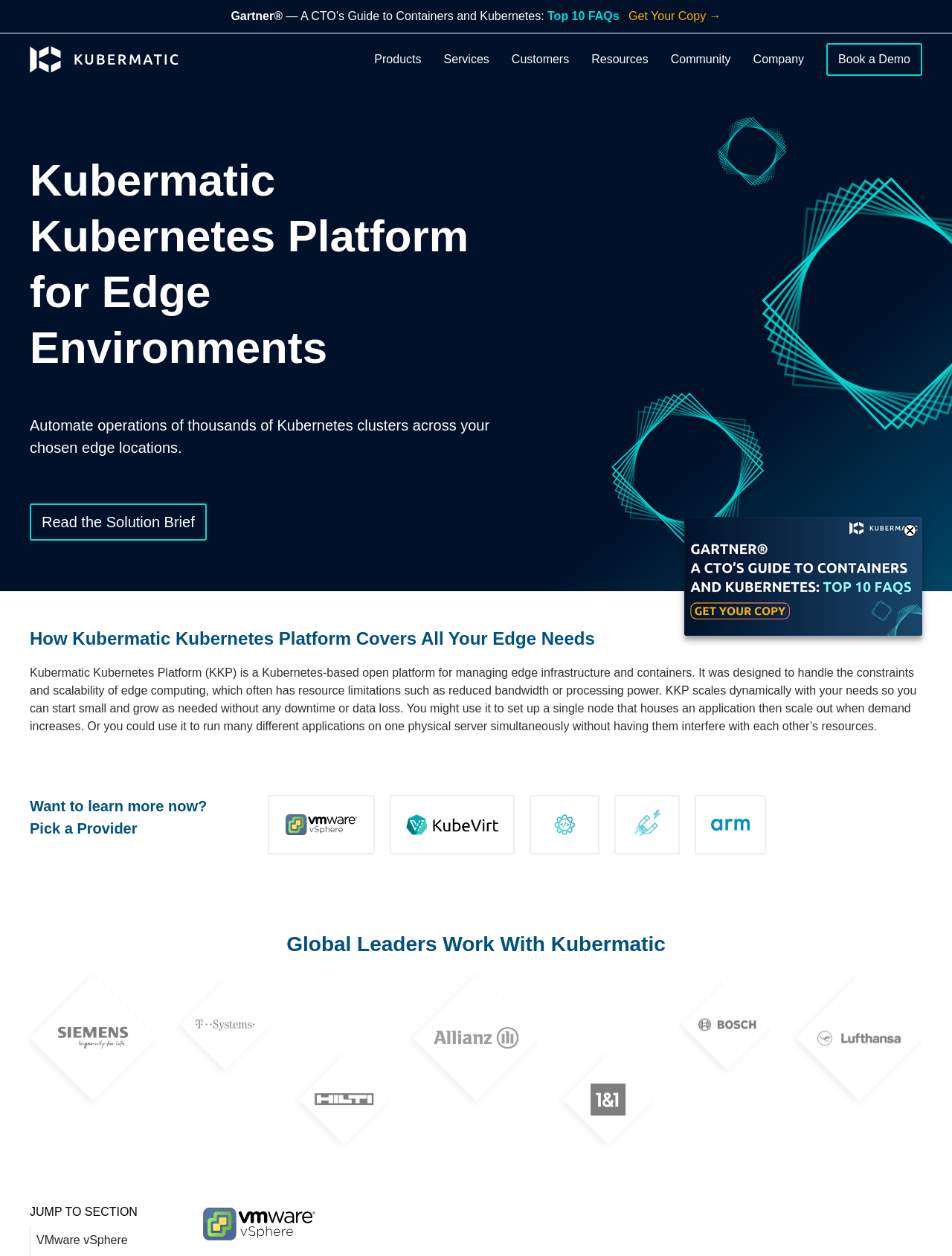Write an extensive caption that covers every aspect of the webpage.

The webpage is about Kubermatic Kubernetes Platform, a solution for edge computing. At the top, there is a heading "Kubermatic Kubernetes Platform for Edge Environments" followed by a brief description of the platform. Below this, there are three links: "Get Your Copy →" to a CTO's guide to containers and Kubernetes, "Gartner®" with a description, and "Top 10 FAQs".

On the left side, there is a navigation menu with links to "Products", "Services", "Customers", "Resources", "Community", and "Company". The "Products" section has several links to specific products, including "Kubermatic Kubernetes Platform", "KubeOne", "KubeLB", and "Kubermatic Kubernetes Subscription". 

The main content area has a heading "How Kubermatic Kubernetes Platform Covers All Your Edge Needs" followed by a detailed description of the platform's features and benefits. Below this, there is a section "Want to learn more now? Pick a Provider" with links to several providers, including "VMware vSphere", "KubeVirt", "Static BareMetal", "Dynamic BareMetal", and "ARM", each with an accompanying image.

Further down, there is a section "Global Leaders Work With Kubermatic" featuring logos of several well-known companies, including Siemens, T-Systems, Hilti, Allianz, 1&1, and Bosch.

At the bottom, there are more links to "Resource Library", "Documentation", "Cloud Native Topics", "Open Source Projects", "Contribution", "Meetups", "Events", "About Us", "Blog", "Partners", "Careers", "Press", and "Contact Us". There is also a call-to-action button "Book a Demo".